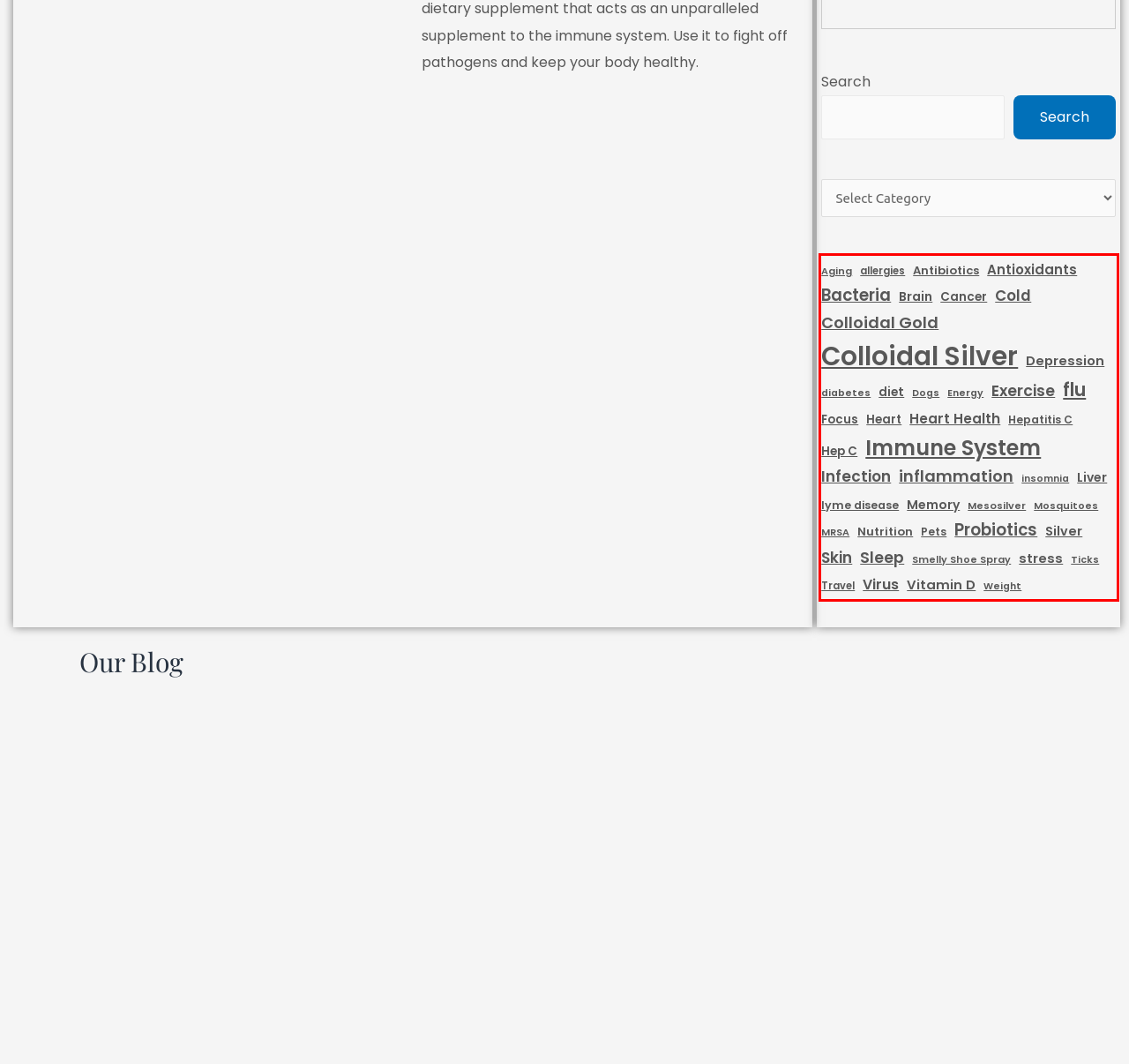Identify and transcribe the text content enclosed by the red bounding box in the given screenshot.

Aging allergies Antibiotics Antioxidants Bacteria Brain Cancer Cold Colloidal Gold Colloidal Silver Depression diabetes diet Dogs Energy Exercise flu Focus Heart Heart Health Hepatitis C Hep C Immune System Infection inflammation insomnia Liver lyme disease Memory Mesosilver Mosquitoes MRSA Nutrition Pets Probiotics Silver Skin Sleep Smelly Shoe Spray stress Ticks Travel Virus Vitamin D Weight